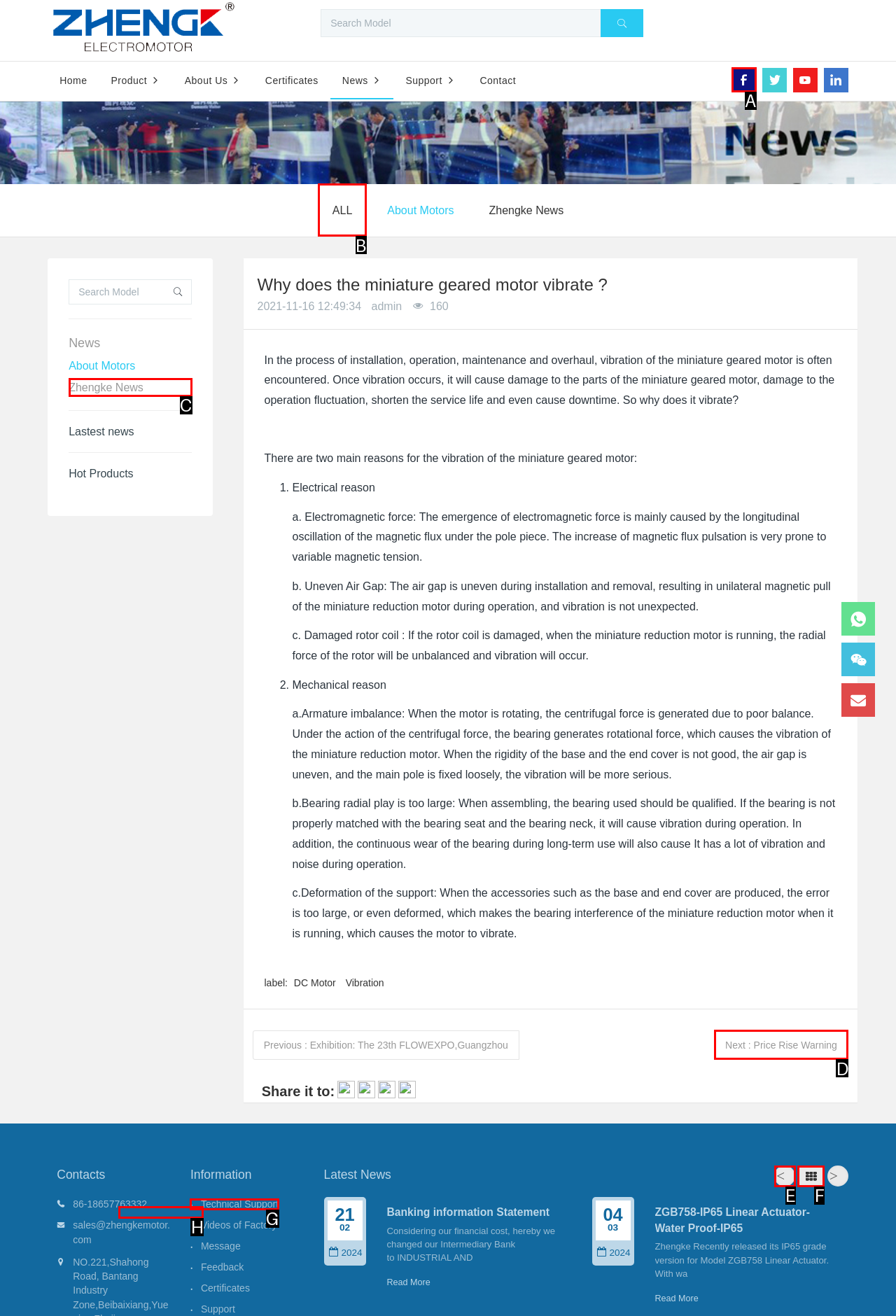Using the element description: Zhengke News, select the HTML element that matches best. Answer with the letter of your choice.

C